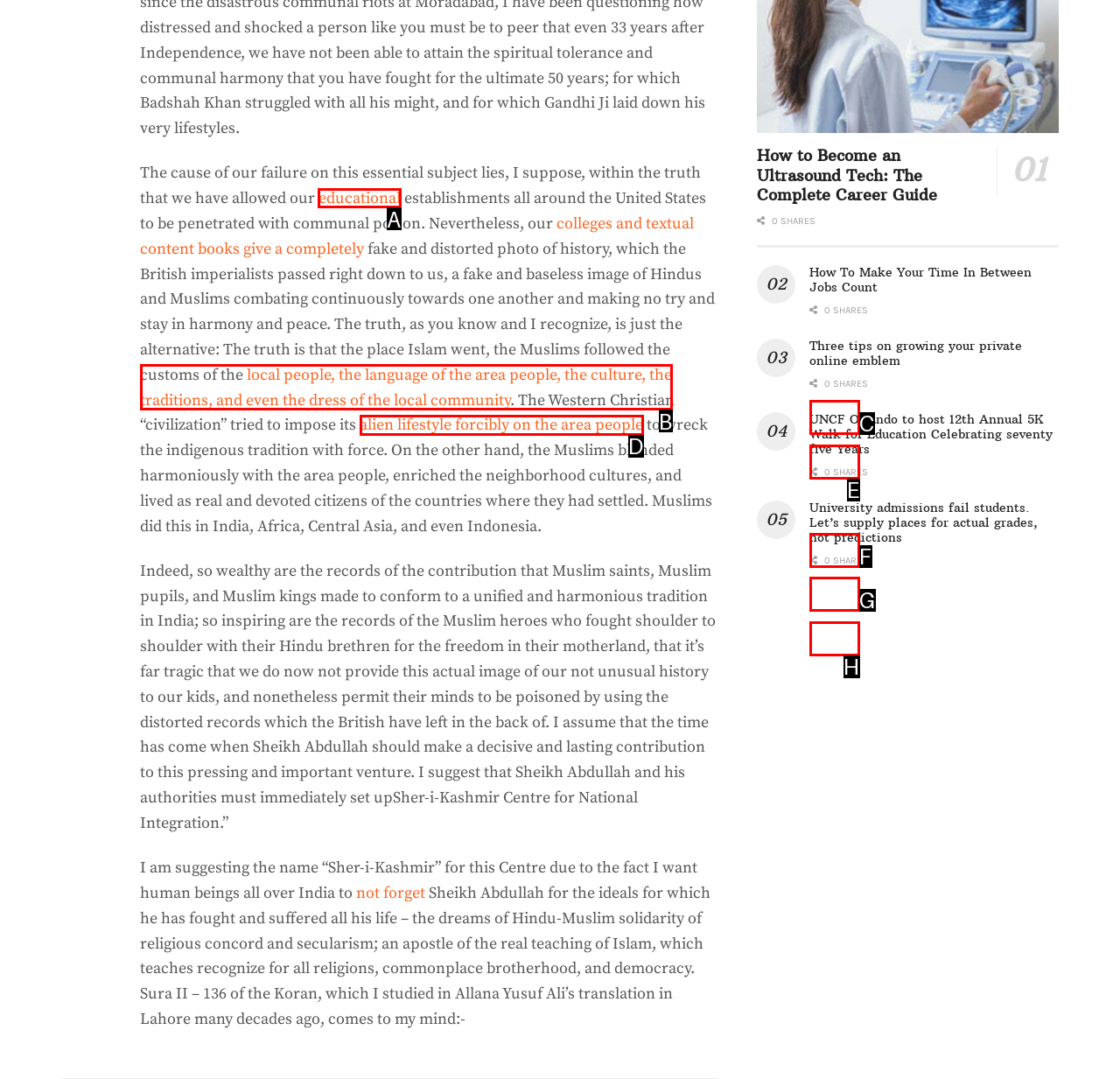Pick the right letter to click to achieve the task: Click the link 'educational'
Answer with the letter of the correct option directly.

A